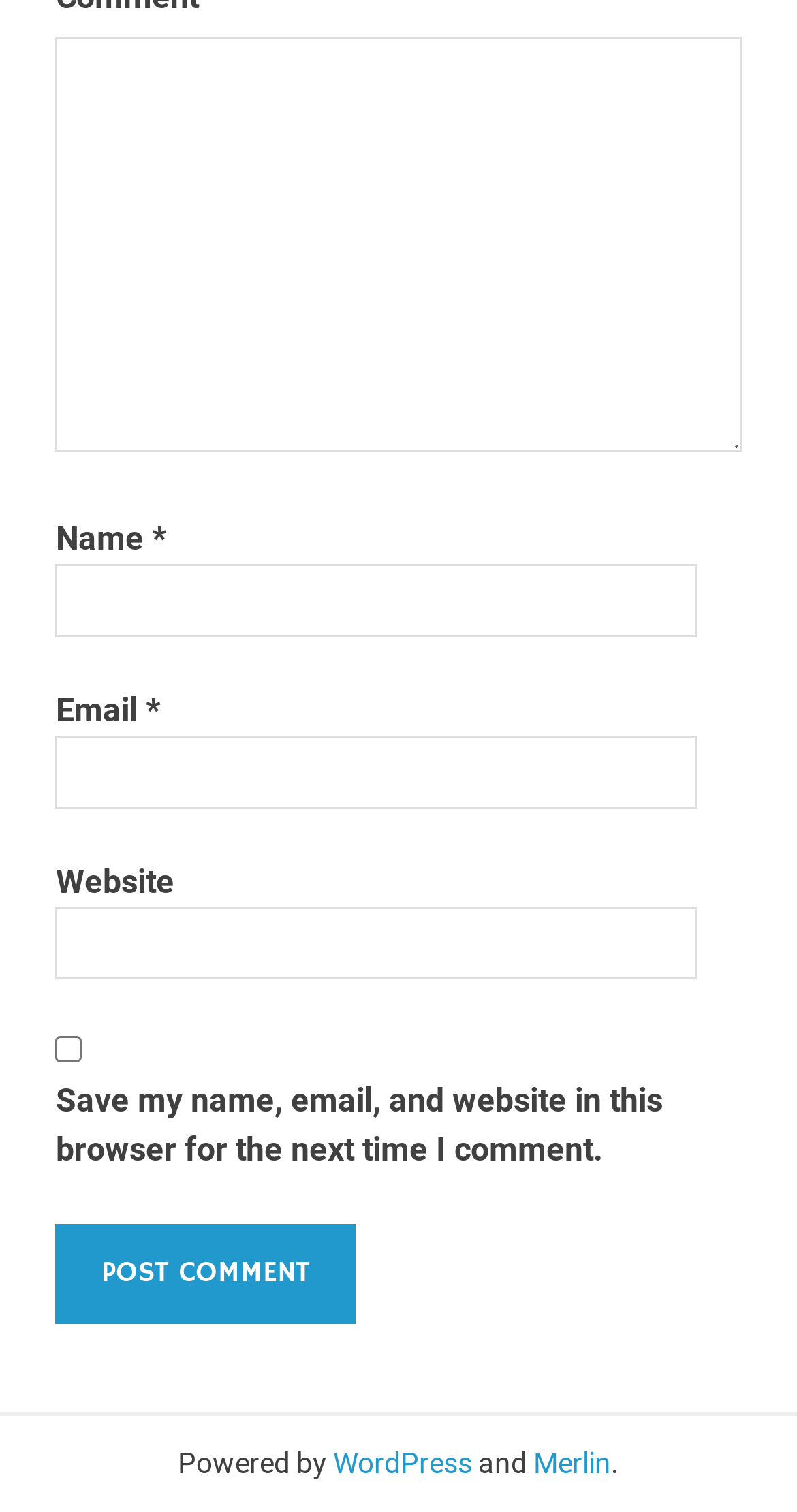What is the purpose of the checkbox? Refer to the image and provide a one-word or short phrase answer.

Save comment information